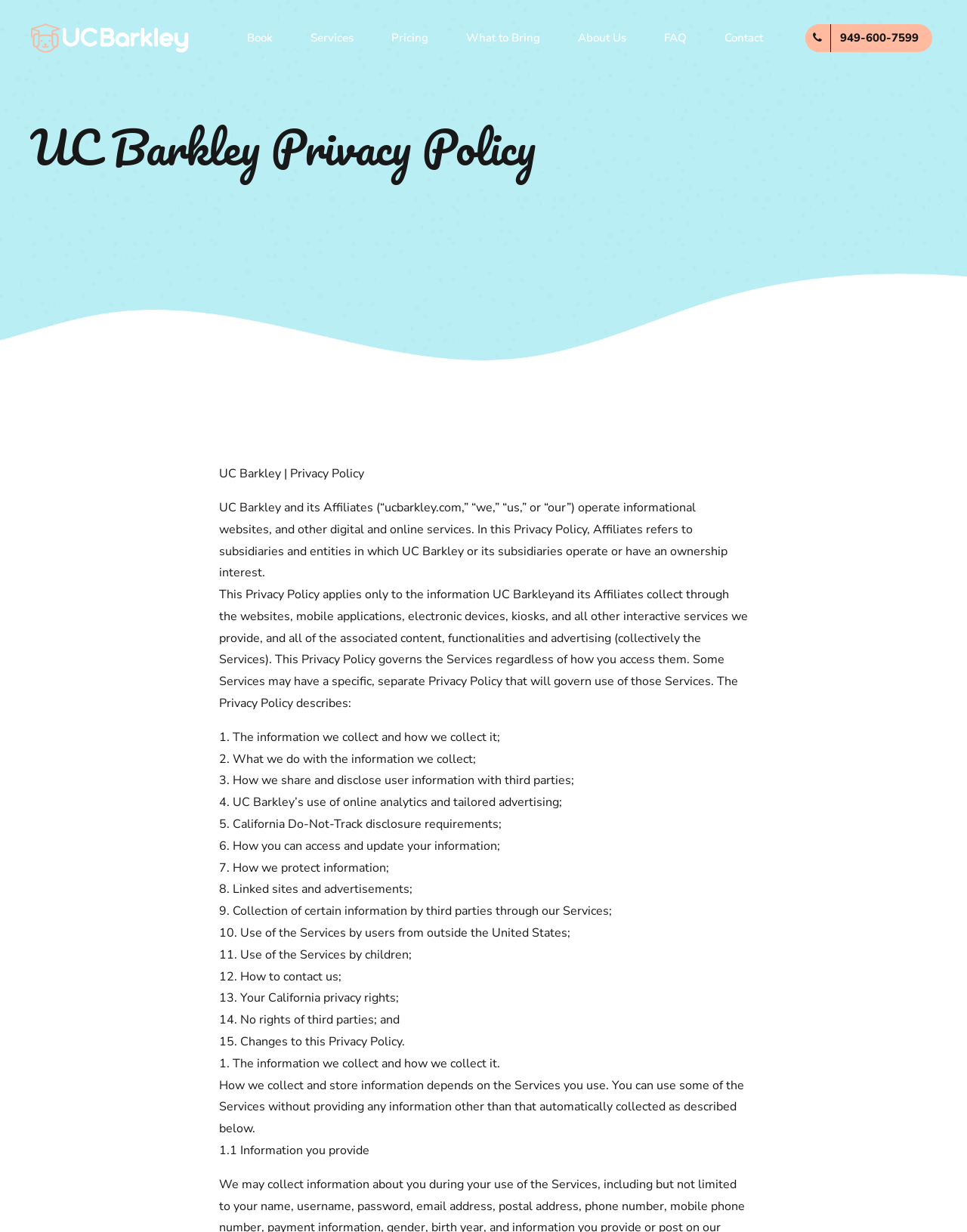What is the purpose of the UC Barkley website?
Please respond to the question thoroughly and include all relevant details.

I inferred the purpose of the UC Barkley website by looking at the various link elements that describe the services offered, such as 'Style – Grooming', 'Stay – Boarding', 'Play – Daycare', and others. These services suggest that the website is providing pet-related services.